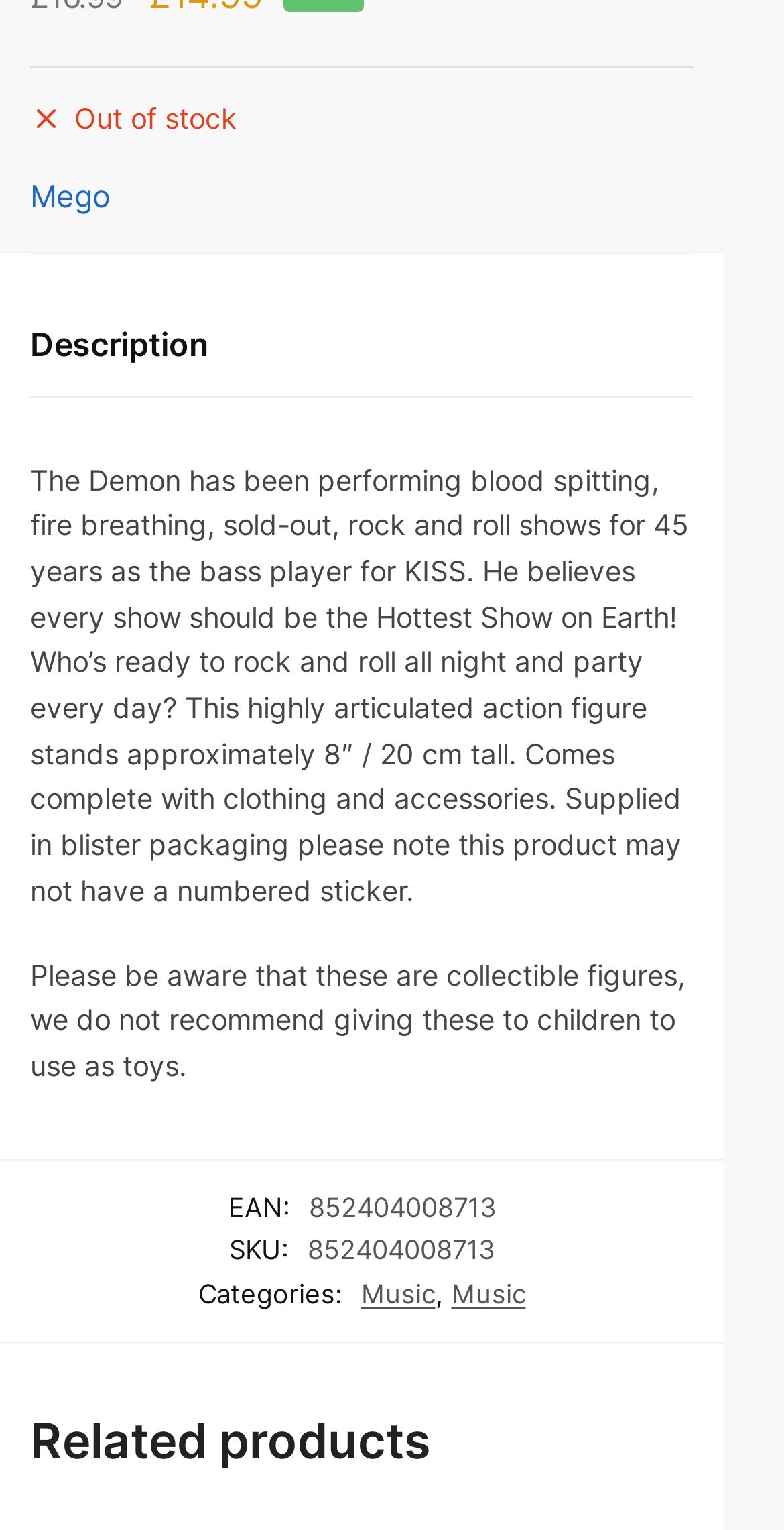What is the status of the product?
Answer the question in as much detail as possible.

The status of the product can be determined by looking at the StaticText element with the text 'Out of stock' at the top of the webpage, which indicates that the product is currently unavailable.